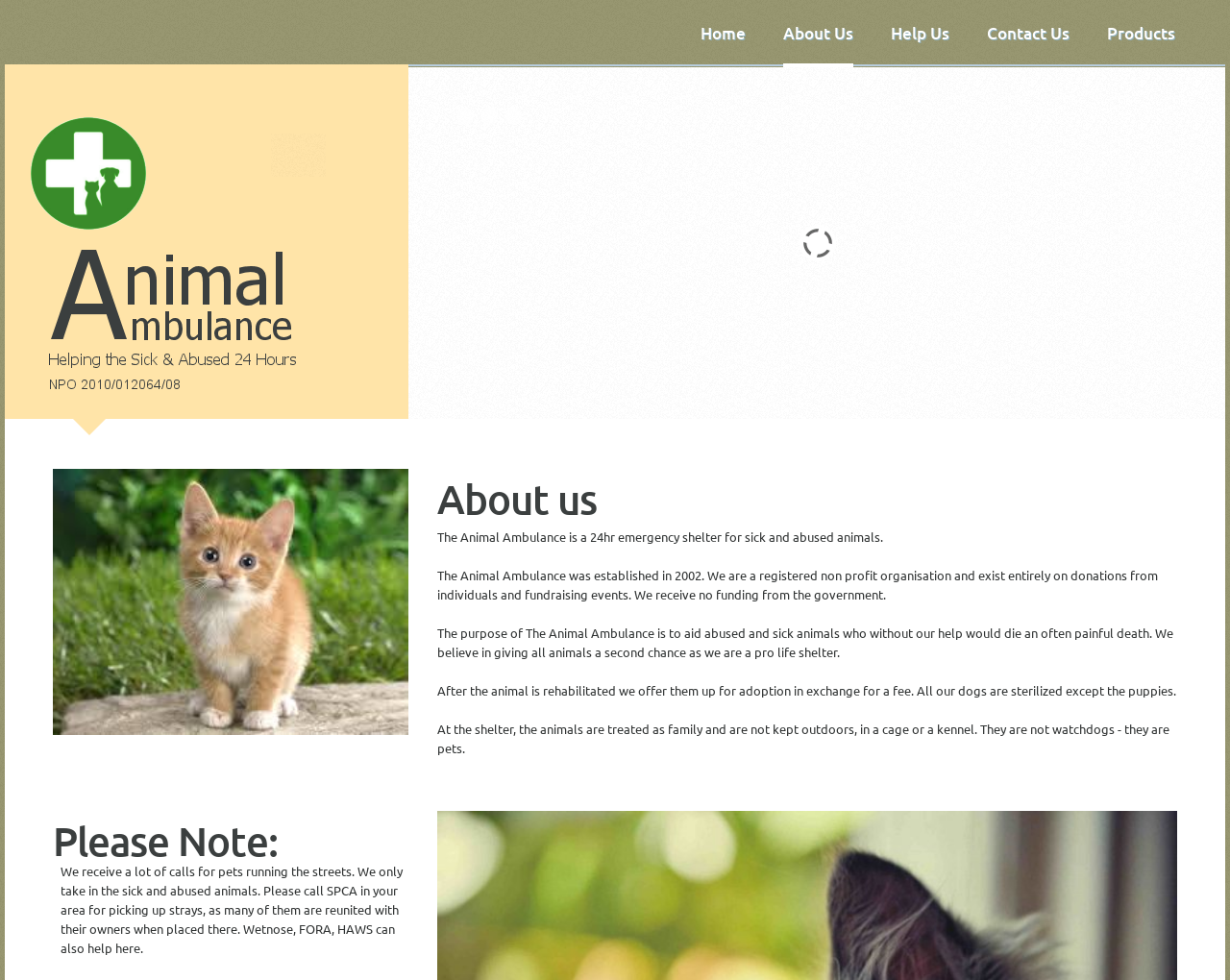Extract the bounding box coordinates of the UI element described: "Products". Provide the coordinates in the format [left, top, right, bottom] with values ranging from 0 to 1.

[0.9, 0.025, 0.955, 0.065]